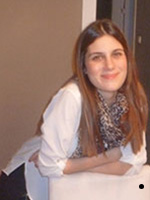Please use the details from the image to answer the following question comprehensively:
Where was Zeynep Küçükceran born?

According to the caption, Zeynep Küçükceran was born in 1985 in Istanbul, which indicates her birthplace.